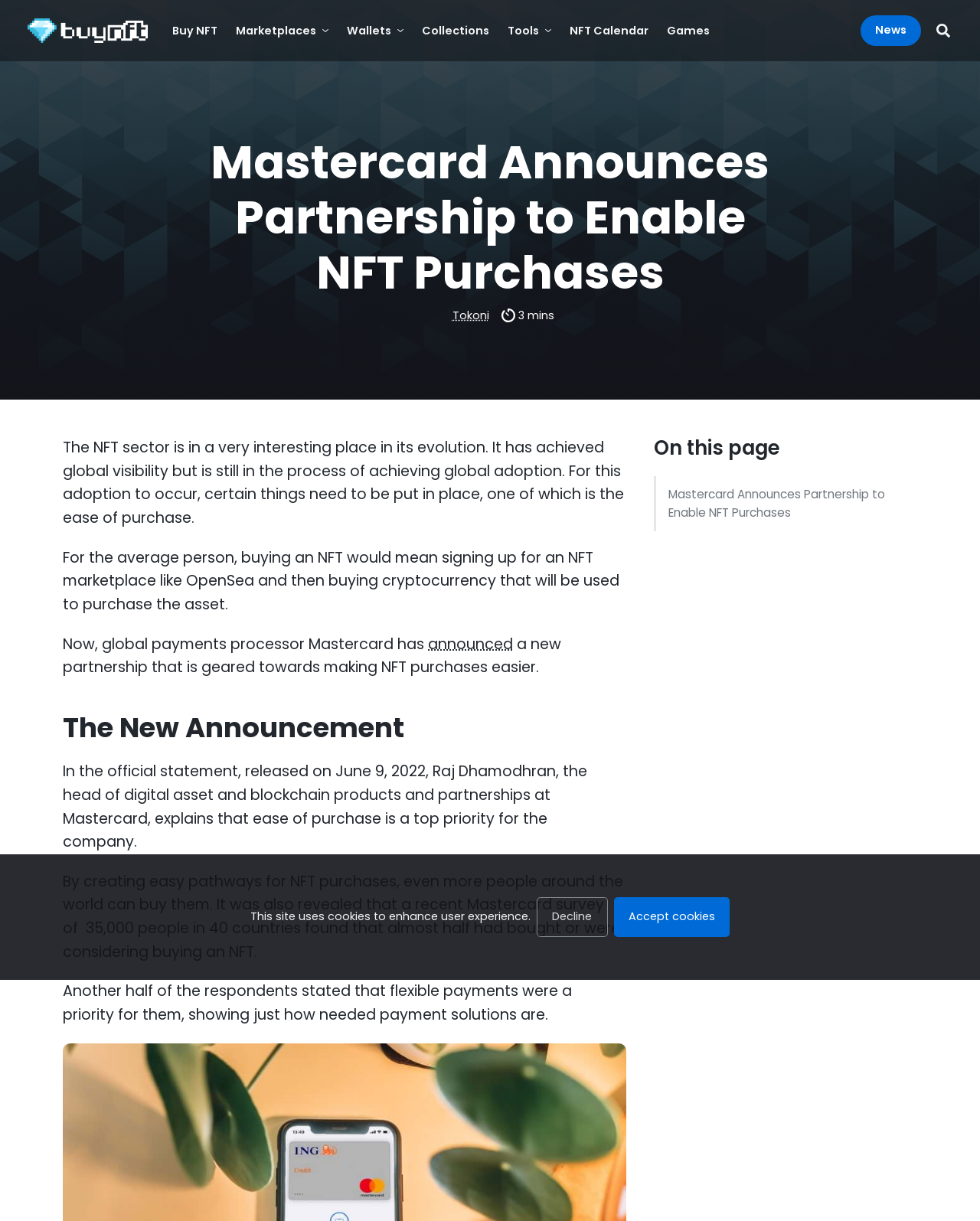What percentage of respondents in a Mastercard survey considered buying an NFT?
Identify the answer in the screenshot and reply with a single word or phrase.

Almost half